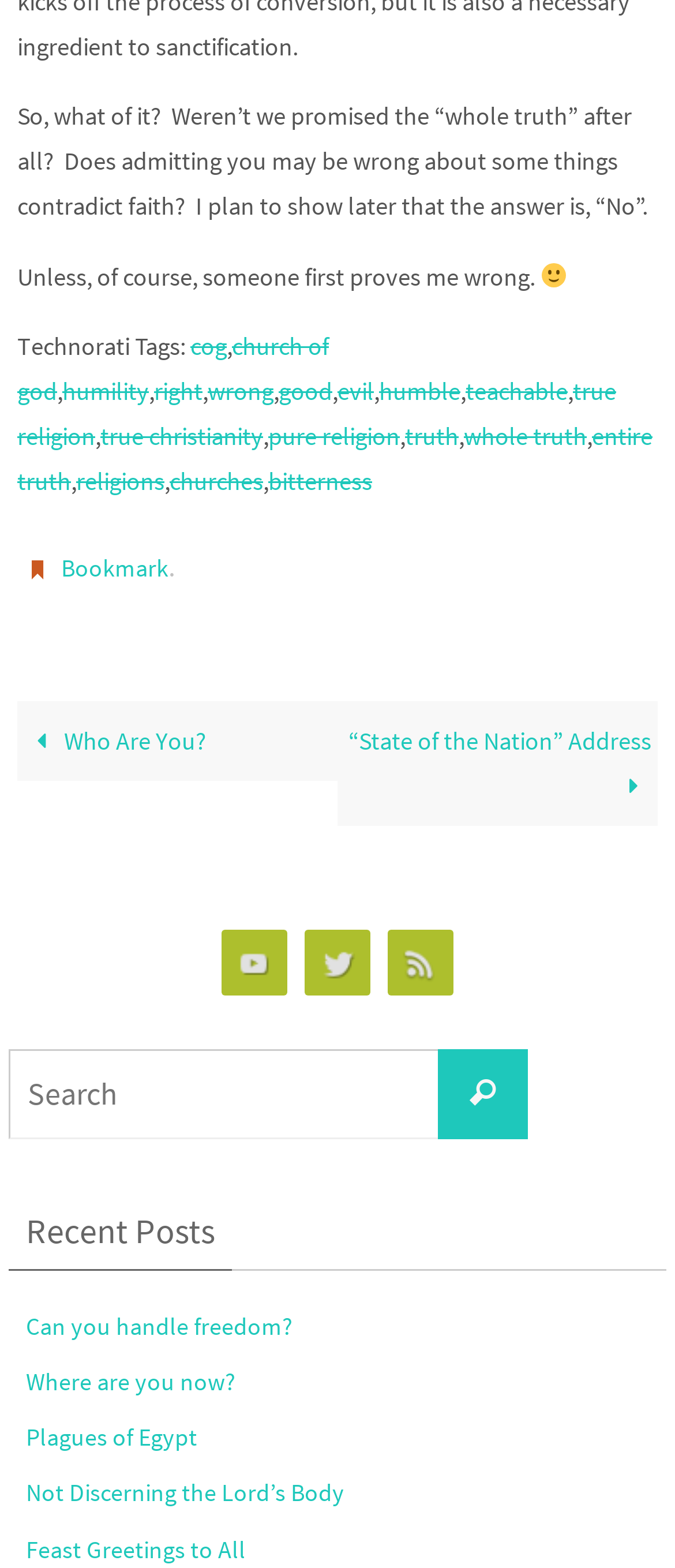Determine the bounding box for the UI element described here: "Where are you now?".

[0.038, 0.871, 0.349, 0.892]